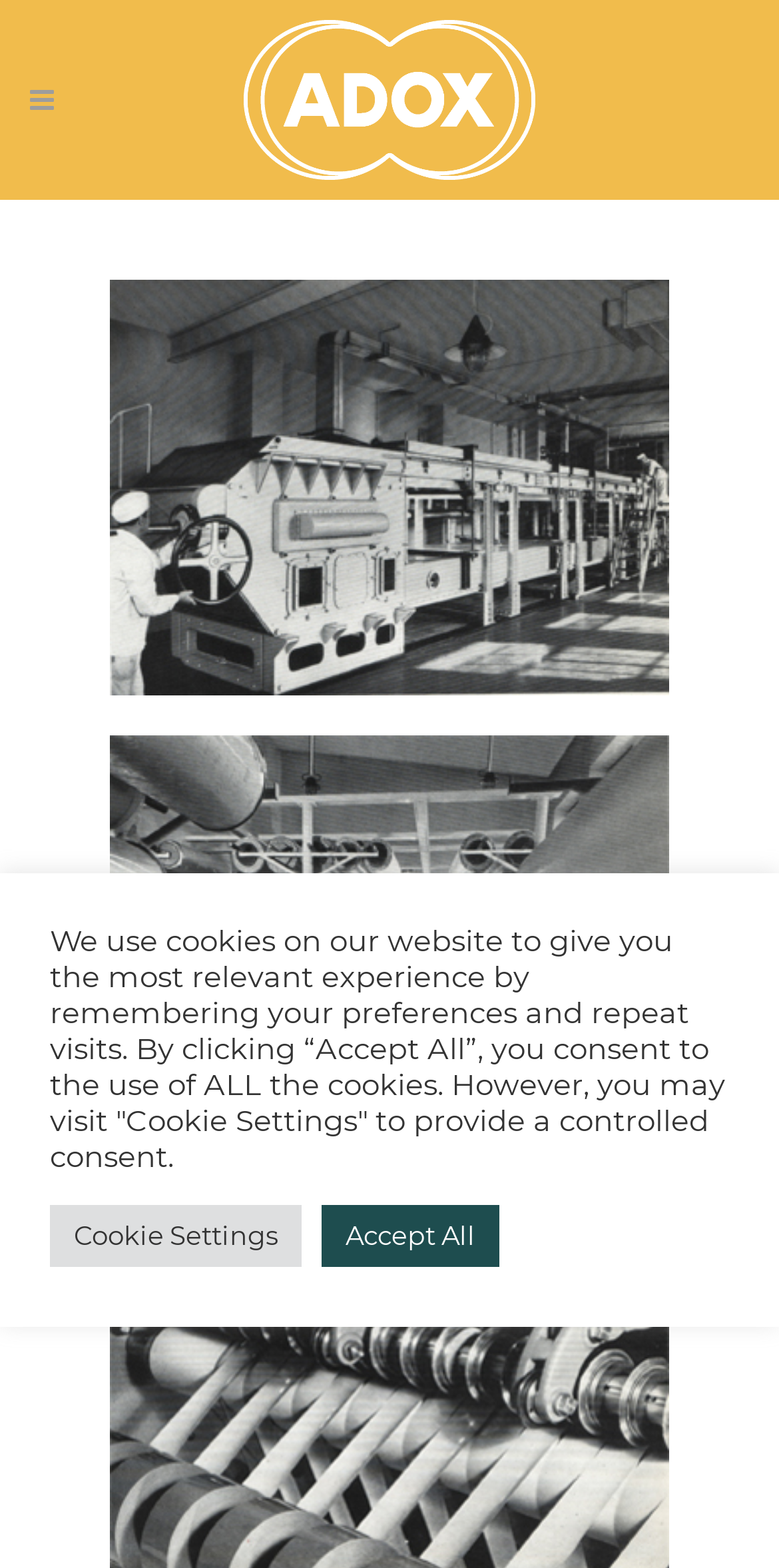What is the purpose of the cookie section?
Examine the image and give a concise answer in one word or a short phrase.

To give consent